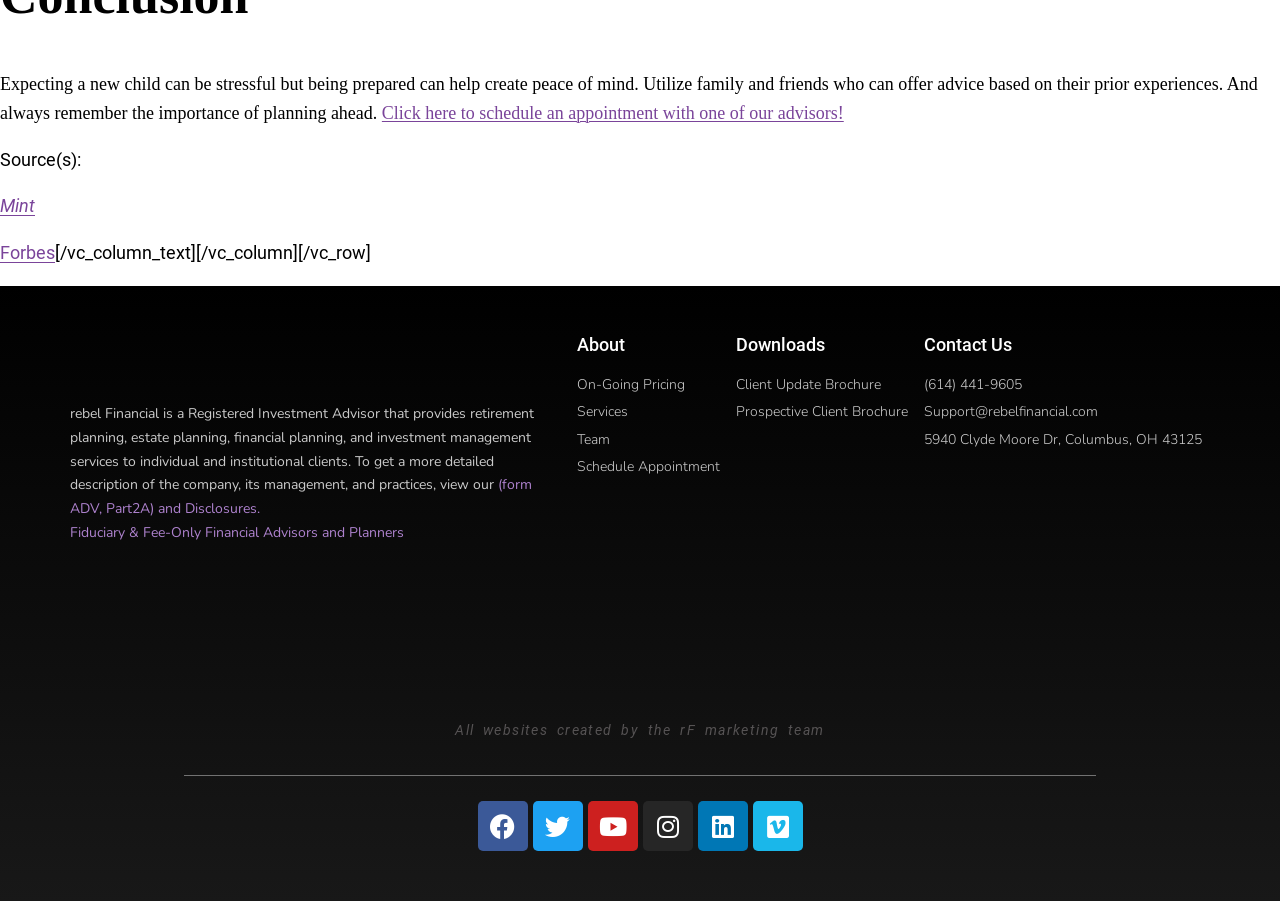Specify the bounding box coordinates of the area that needs to be clicked to achieve the following instruction: "Explore the 'Messenger Emoji' link".

None